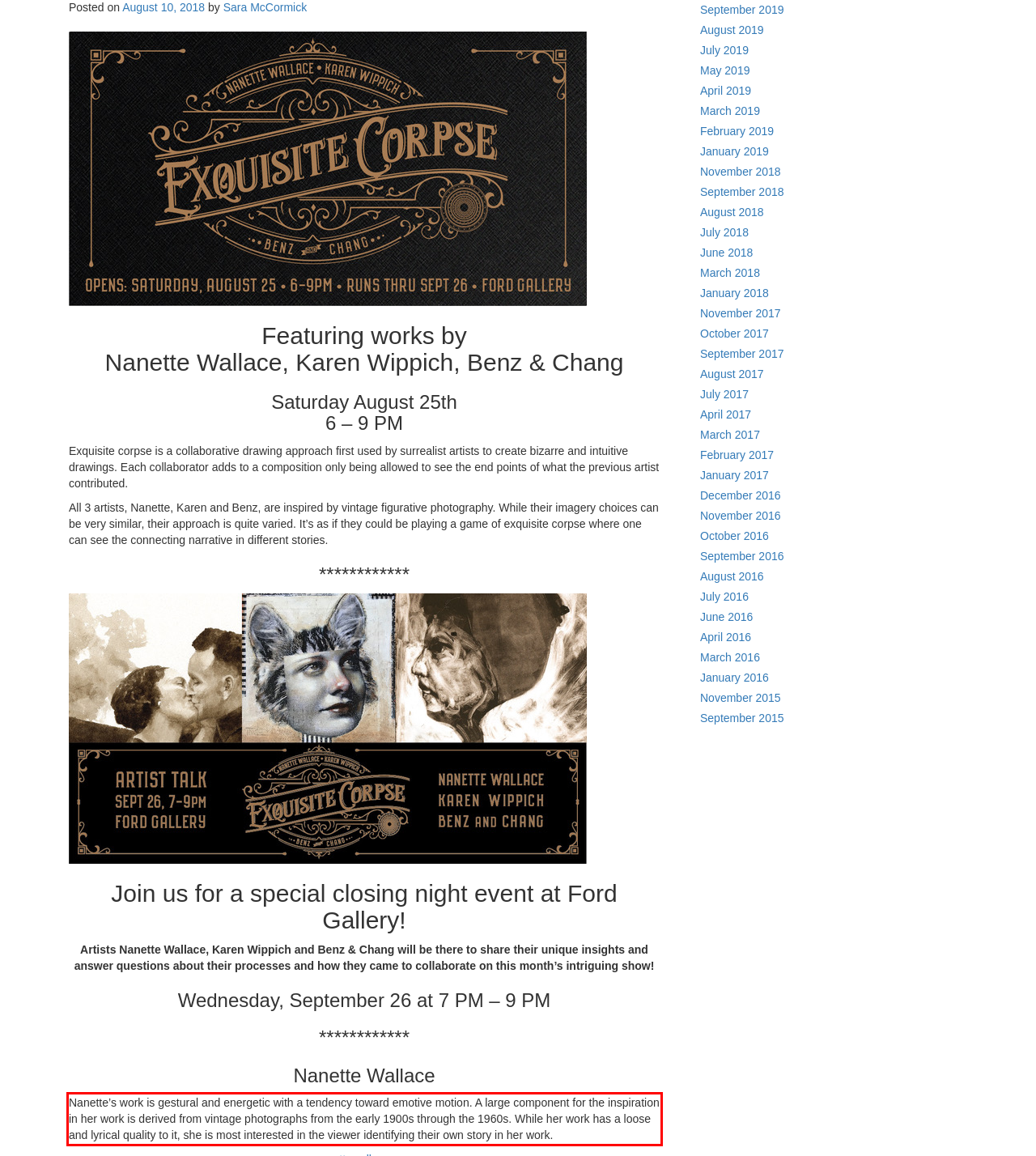You have a screenshot of a webpage where a UI element is enclosed in a red rectangle. Perform OCR to capture the text inside this red rectangle.

Nanette’s work is gestural and energetic with a tendency toward emotive motion. A large component for the inspiration in her work is derived from vintage photographs from the early 1900s through the 1960s. While her work has a loose and lyrical quality to it, she is most interested in the viewer identifying their own story in her work.